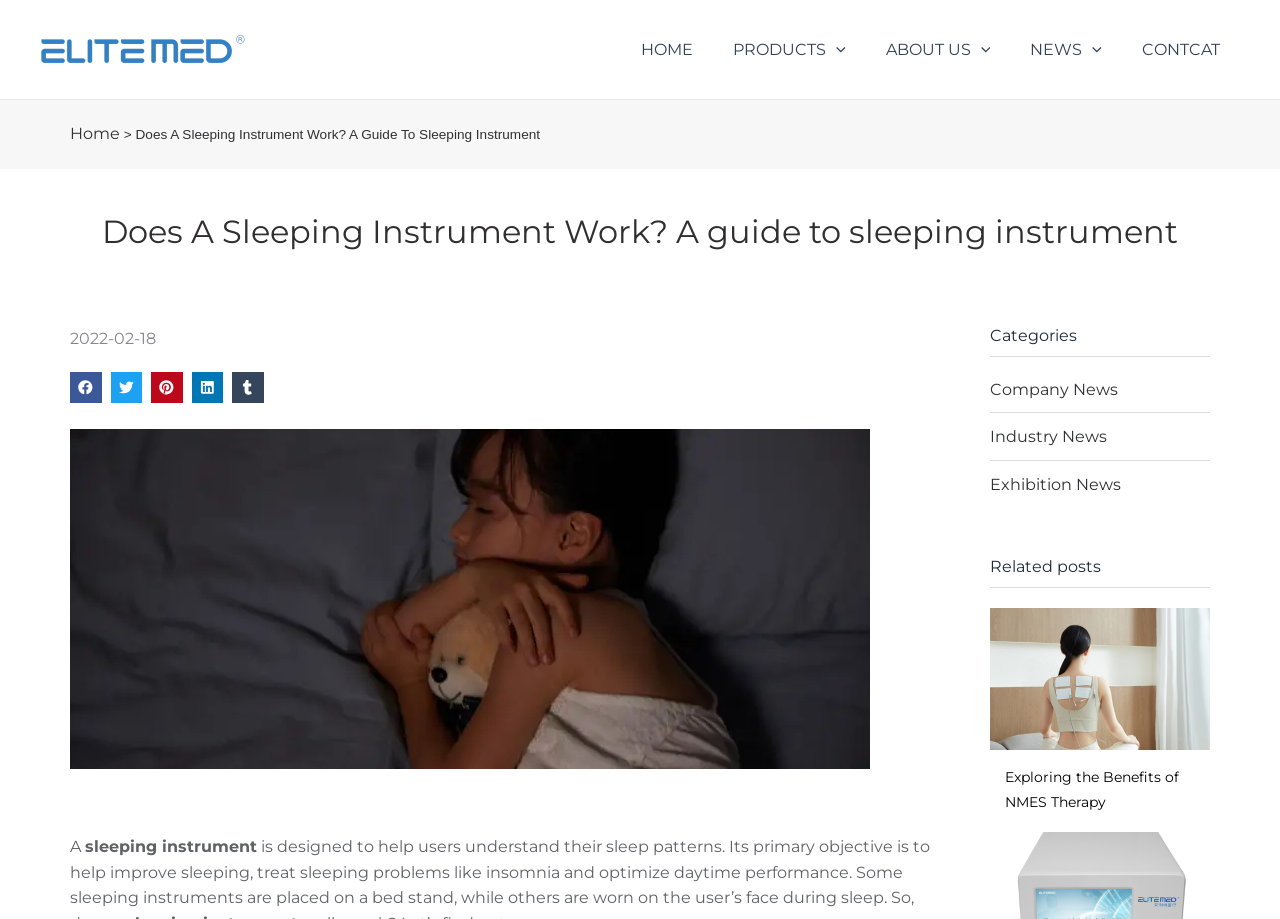Find the bounding box of the element with the following description: "PRODUCTS". The coordinates must be four float numbers between 0 and 1, formatted as [left, top, right, bottom].

[0.557, 0.01, 0.676, 0.097]